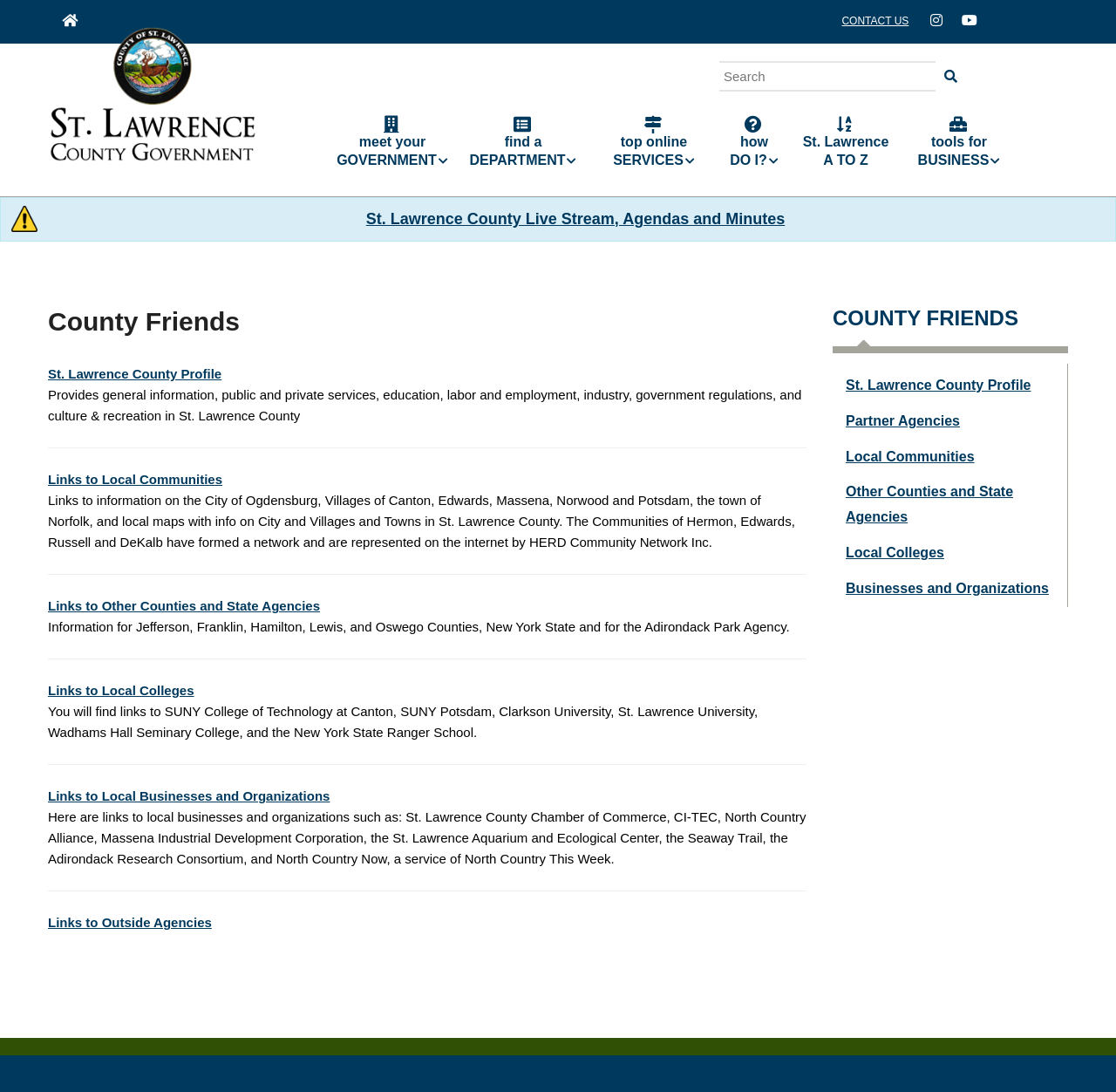Please answer the following question using a single word or phrase: 
What is the purpose of the 'Links to Outside Agencies' section?

To provide external resources